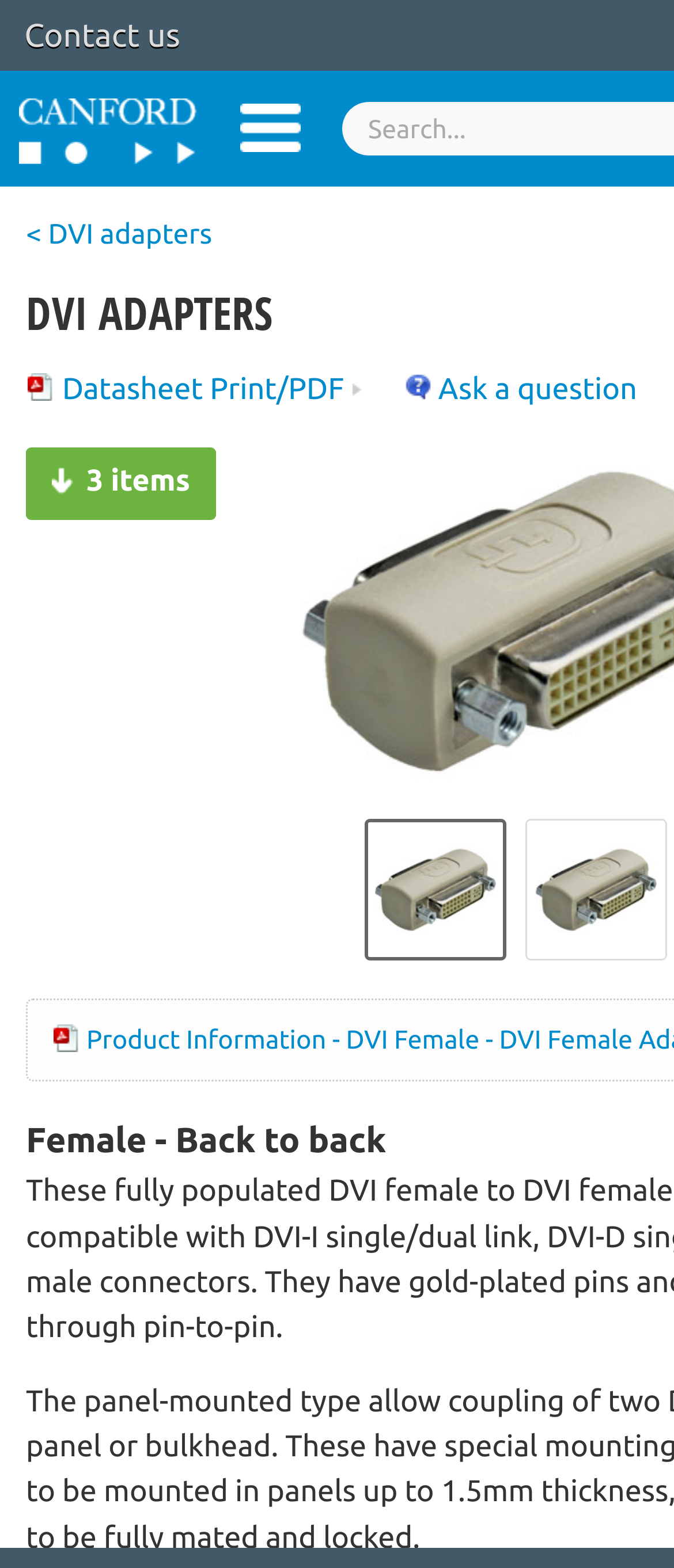Find the bounding box coordinates of the area to click in order to follow the instruction: "Ask a question".

[0.599, 0.237, 0.945, 0.258]